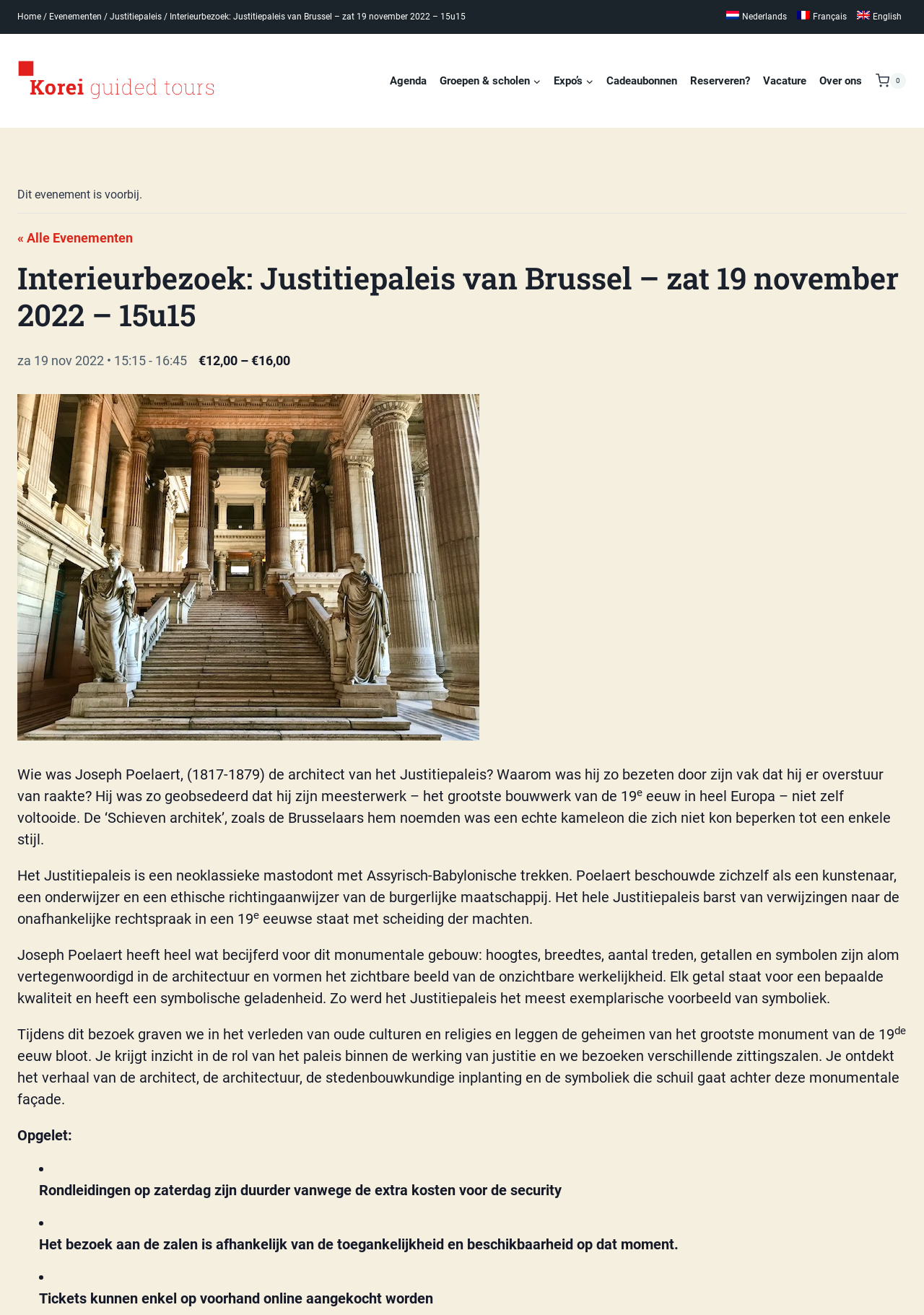Please determine the bounding box coordinates for the element that should be clicked to follow these instructions: "Go to 'Evenementen'".

[0.053, 0.009, 0.11, 0.016]